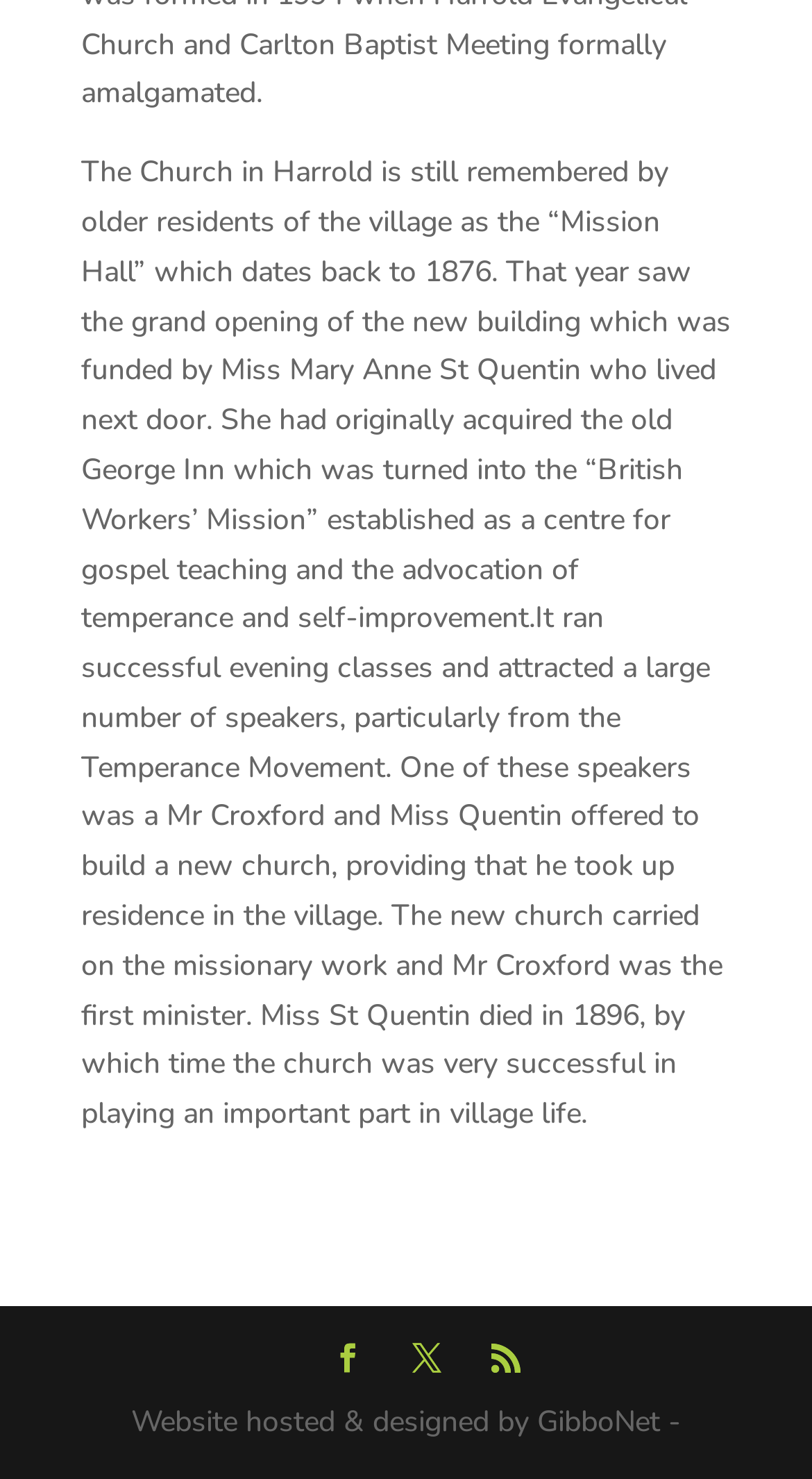Please determine the bounding box of the UI element that matches this description: X. The coordinates should be given as (top-left x, top-left y, bottom-right x, bottom-right y), with all values between 0 and 1.

[0.508, 0.904, 0.544, 0.938]